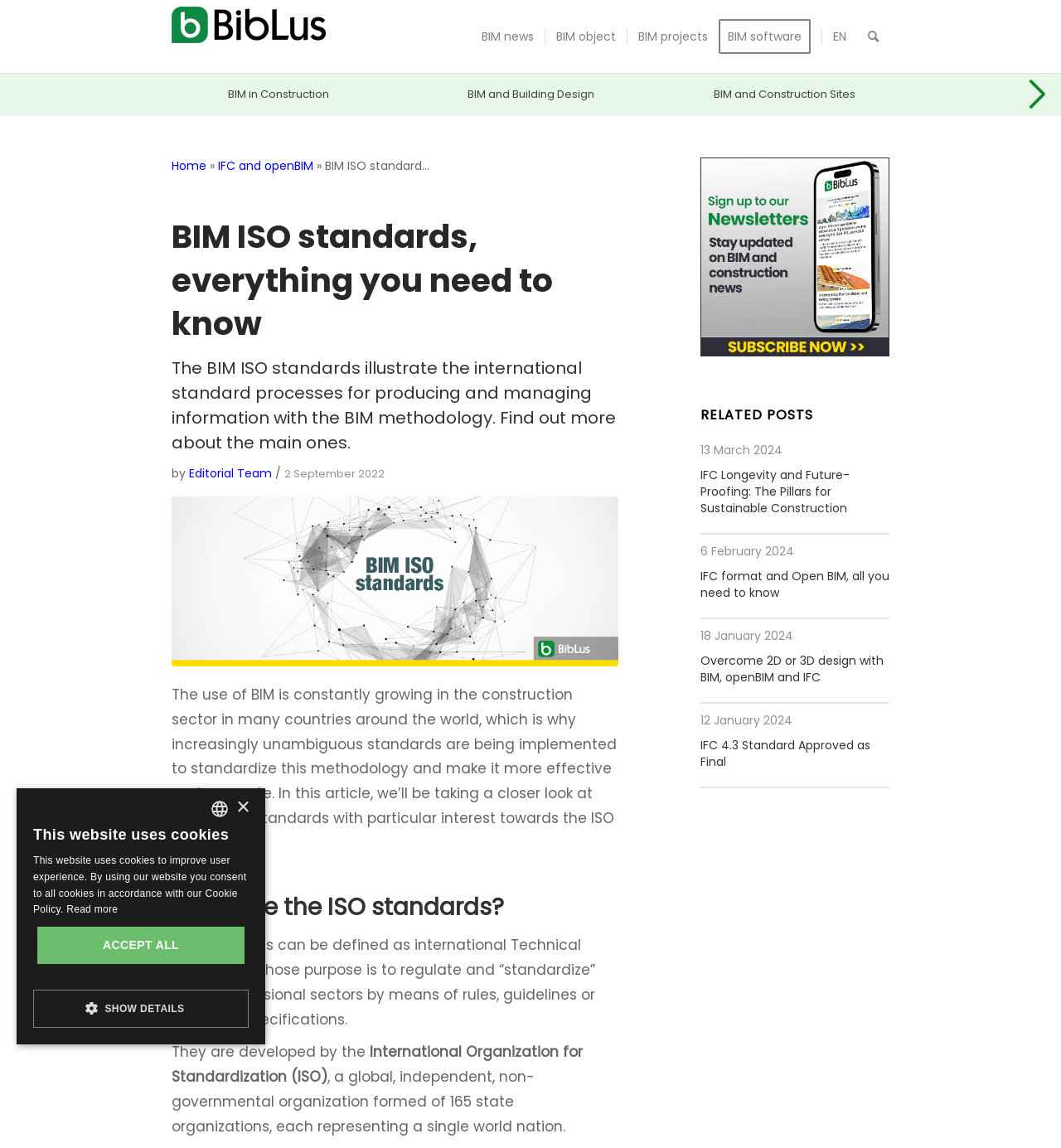Provide a one-word or brief phrase answer to the question:
What is the ISO 19650 series?

BIM ISO standards